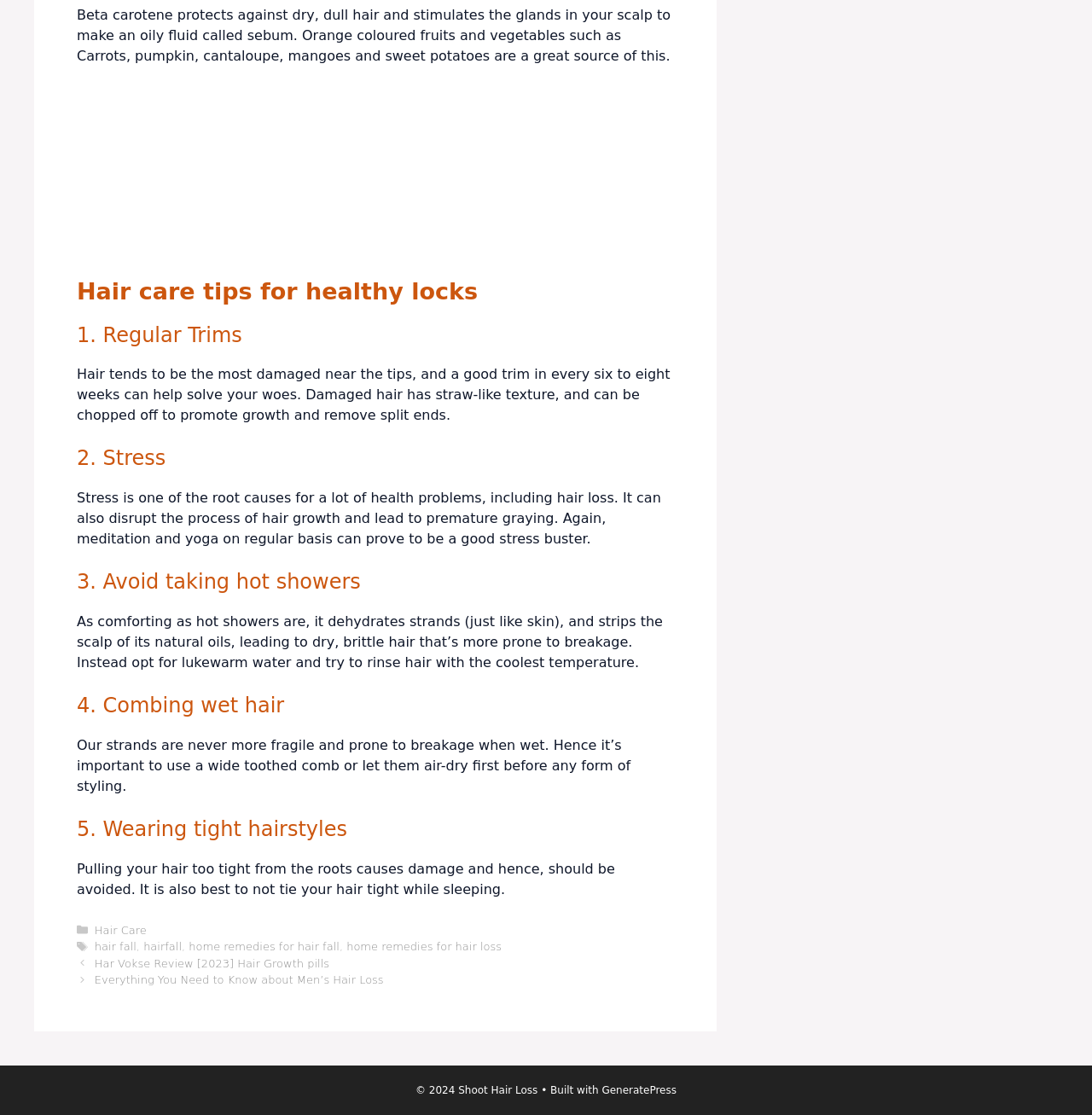Respond to the following query with just one word or a short phrase: 
How often should one get a trim?

Every 6-8 weeks